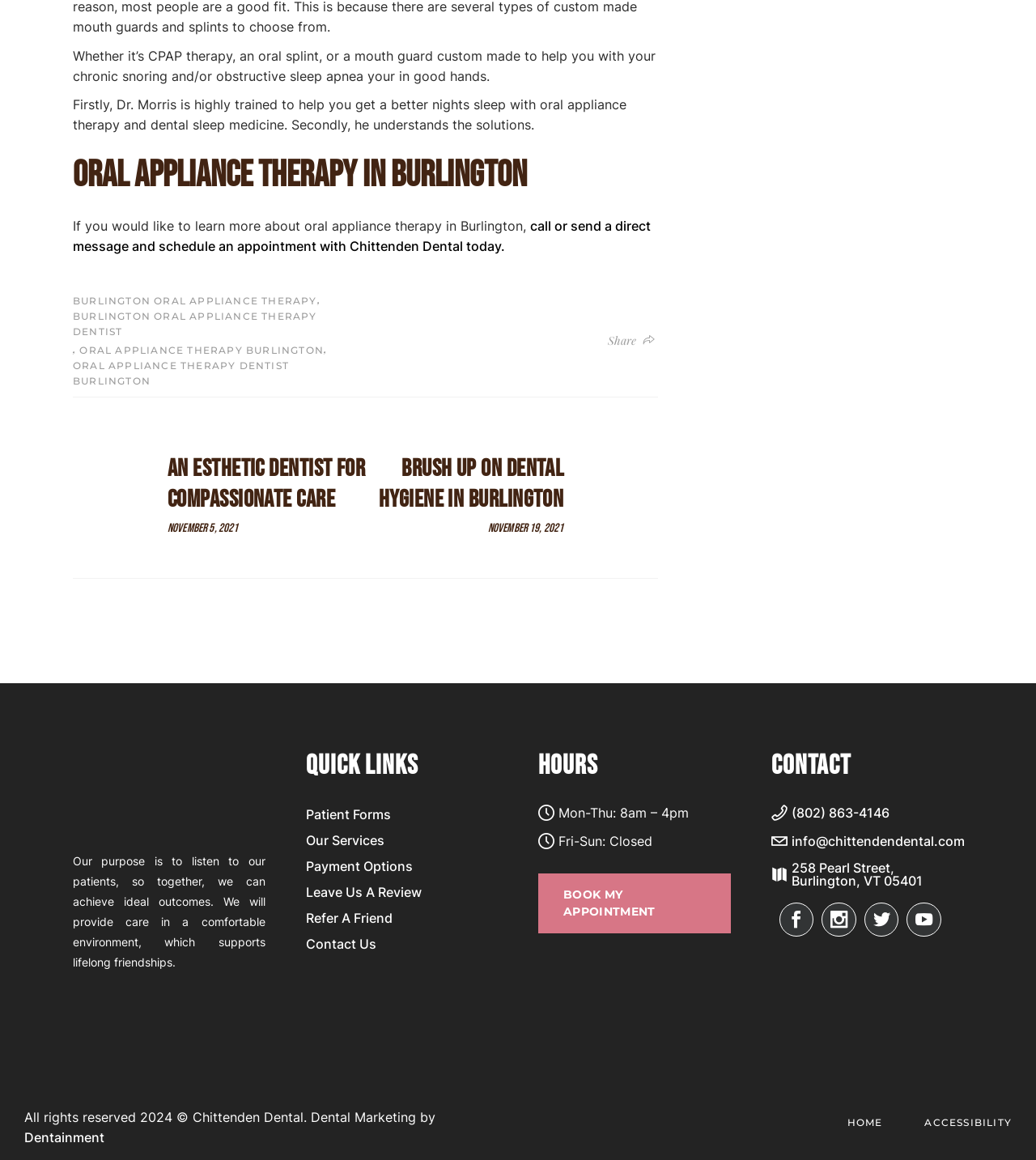What is the purpose of Dr. Morris's therapy?
Provide a detailed answer to the question using information from the image.

According to the webpage, Dr. Morris is highly trained to help patients get a better night's sleep with oral appliance therapy and dental sleep medicine.